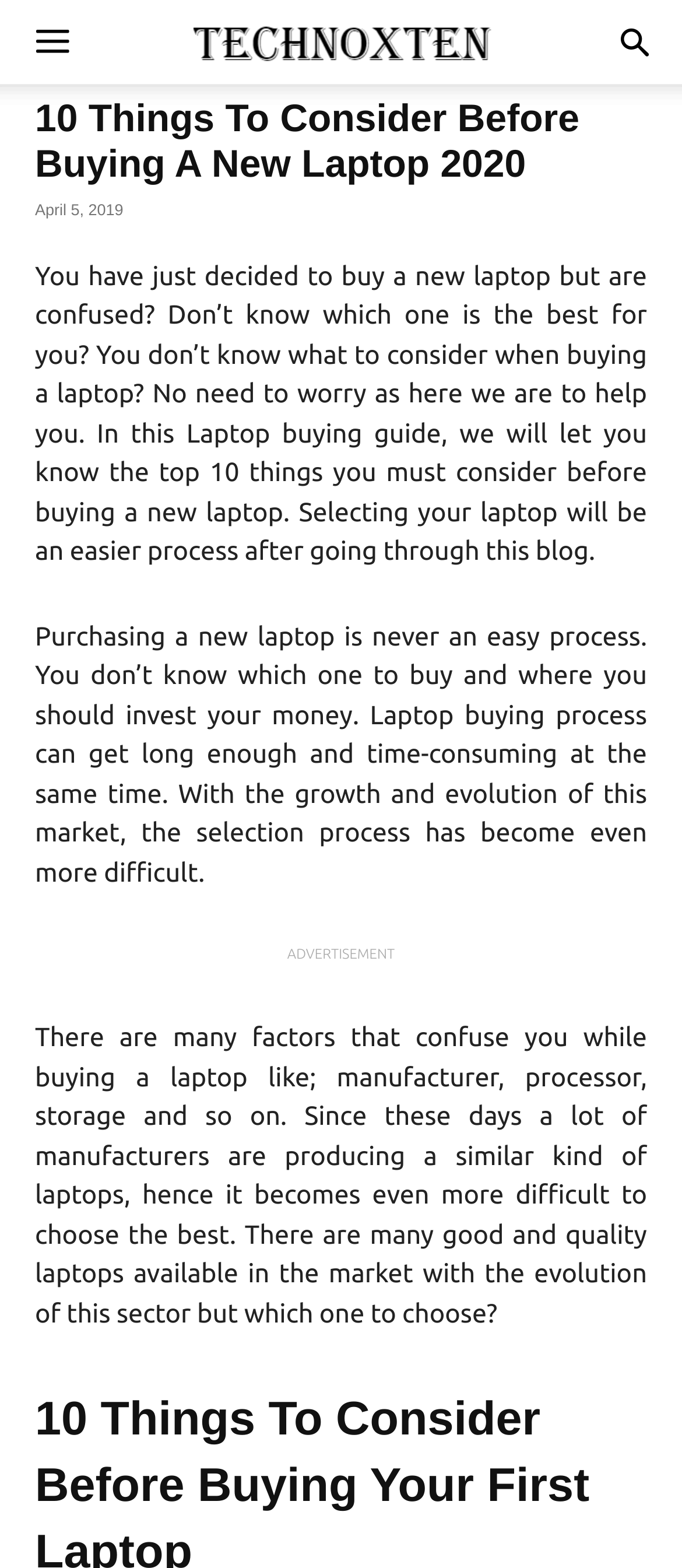Given the element description, predict the bounding box coordinates in the format (top-left x, top-left y, bottom-right x, bottom-right y), using floating point numbers between 0 and 1: Consulting Services External link.

None